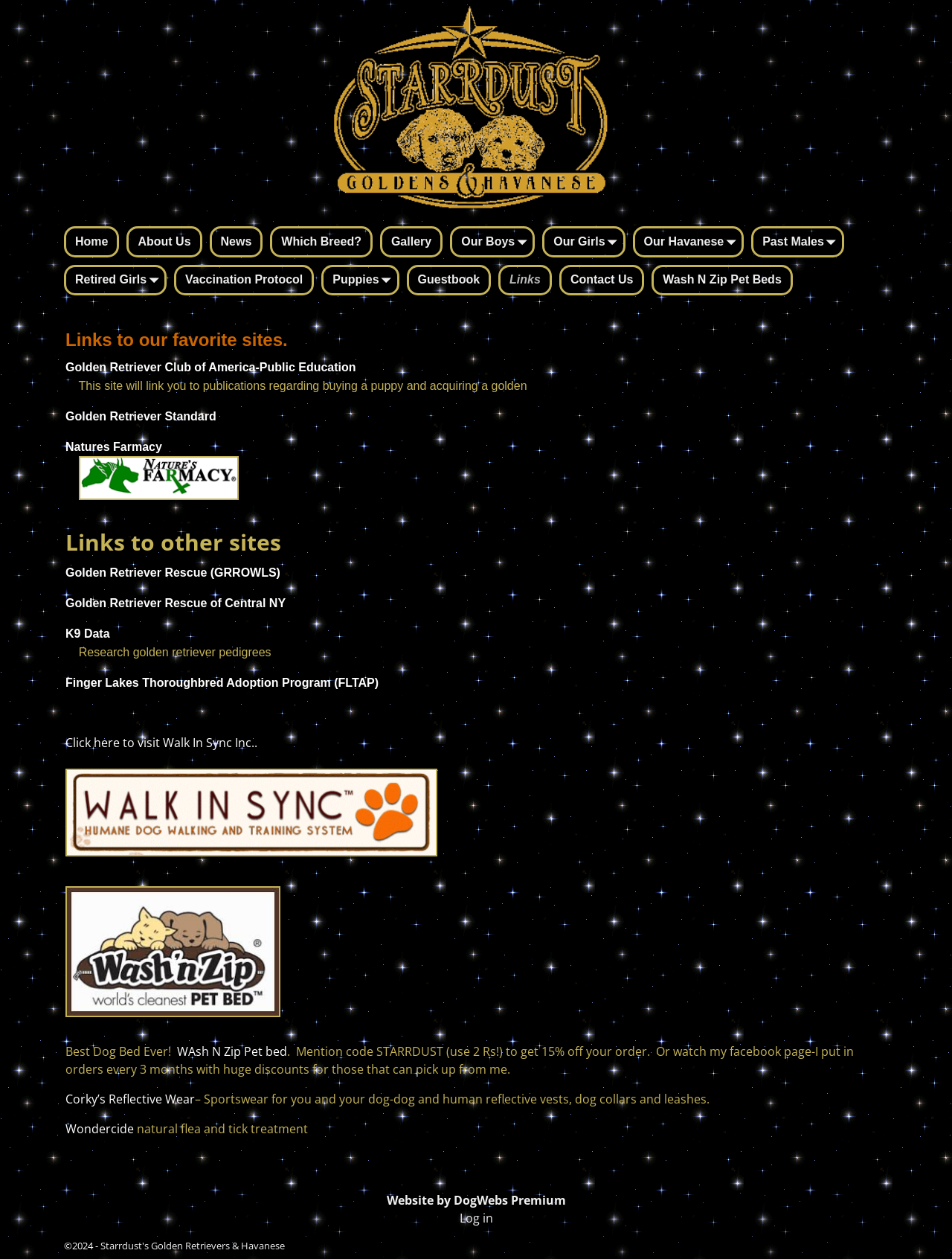From the given element description: "Corky’s Reflective Wear", find the bounding box for the UI element. Provide the coordinates as four float numbers between 0 and 1, in the order [left, top, right, bottom].

[0.069, 0.866, 0.205, 0.879]